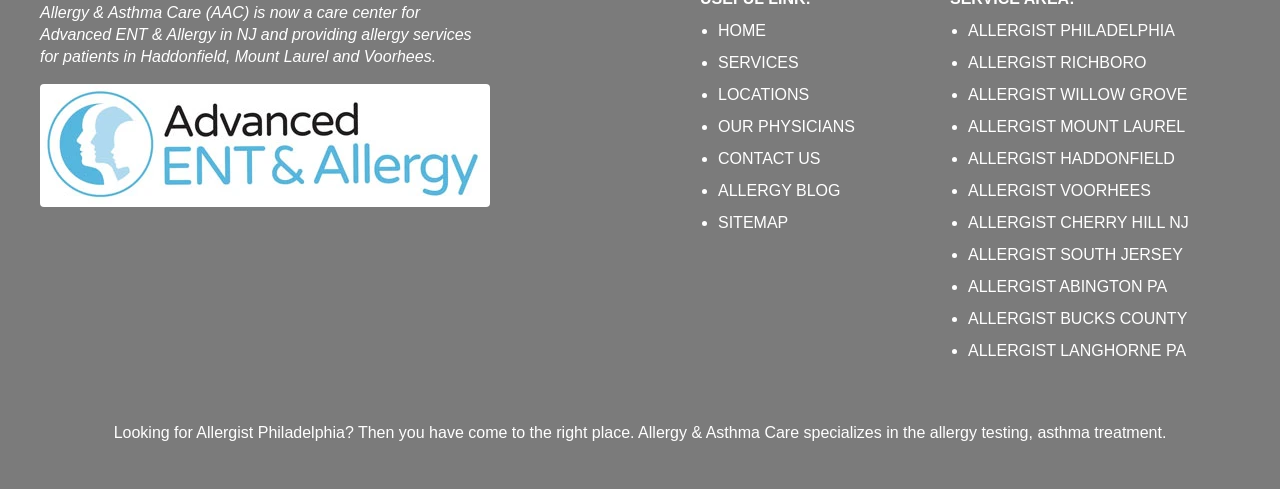Find the bounding box coordinates of the element you need to click on to perform this action: 'Click on ALLERGIST PHILADELPHIA'. The coordinates should be represented by four float values between 0 and 1, in the format [left, top, right, bottom].

[0.756, 0.045, 0.918, 0.08]